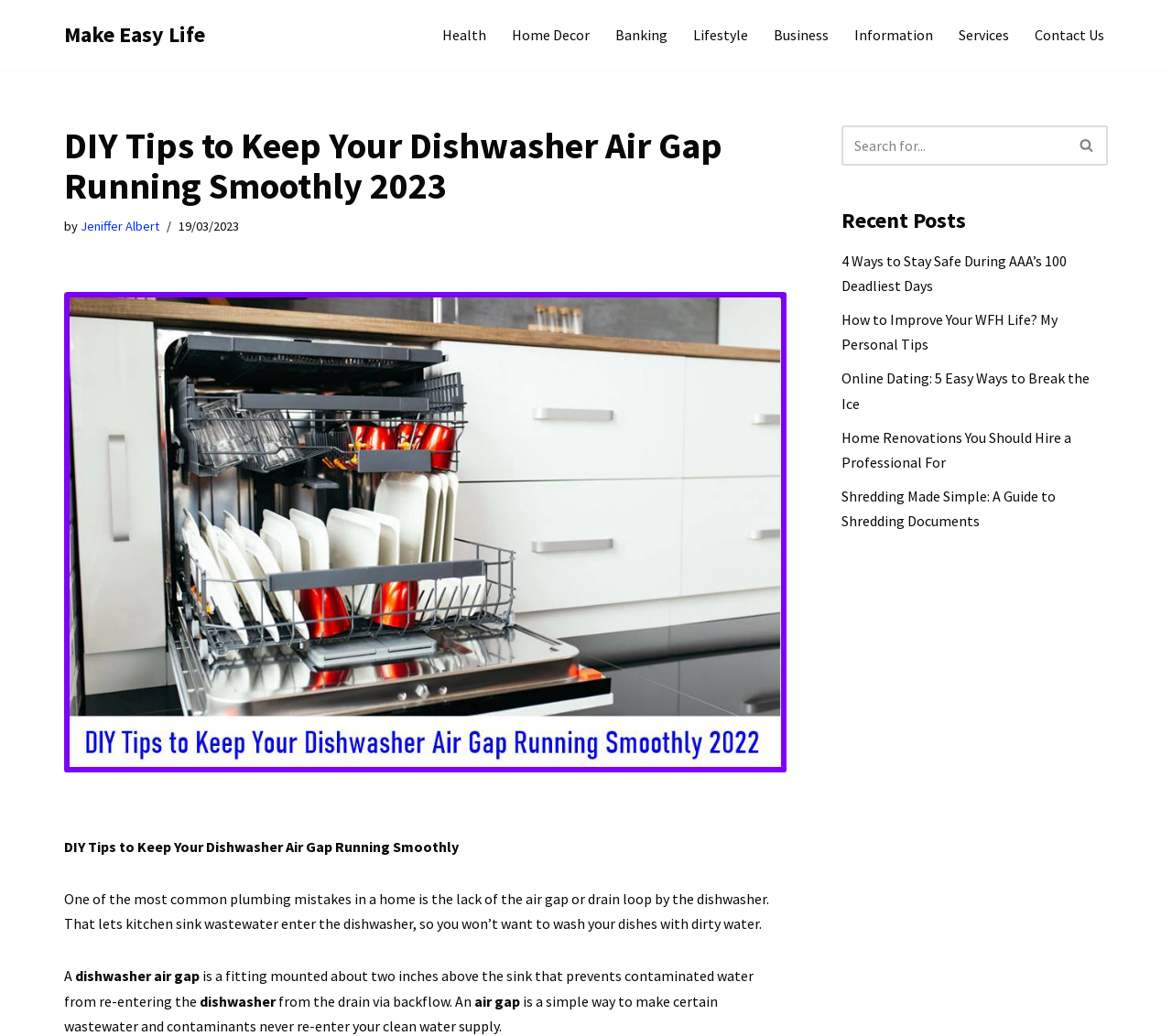Determine the bounding box coordinates of the section to be clicked to follow the instruction: "Read the recent post about shredding made simple". The coordinates should be given as four float numbers between 0 and 1, formatted as [left, top, right, bottom].

[0.718, 0.47, 0.901, 0.512]